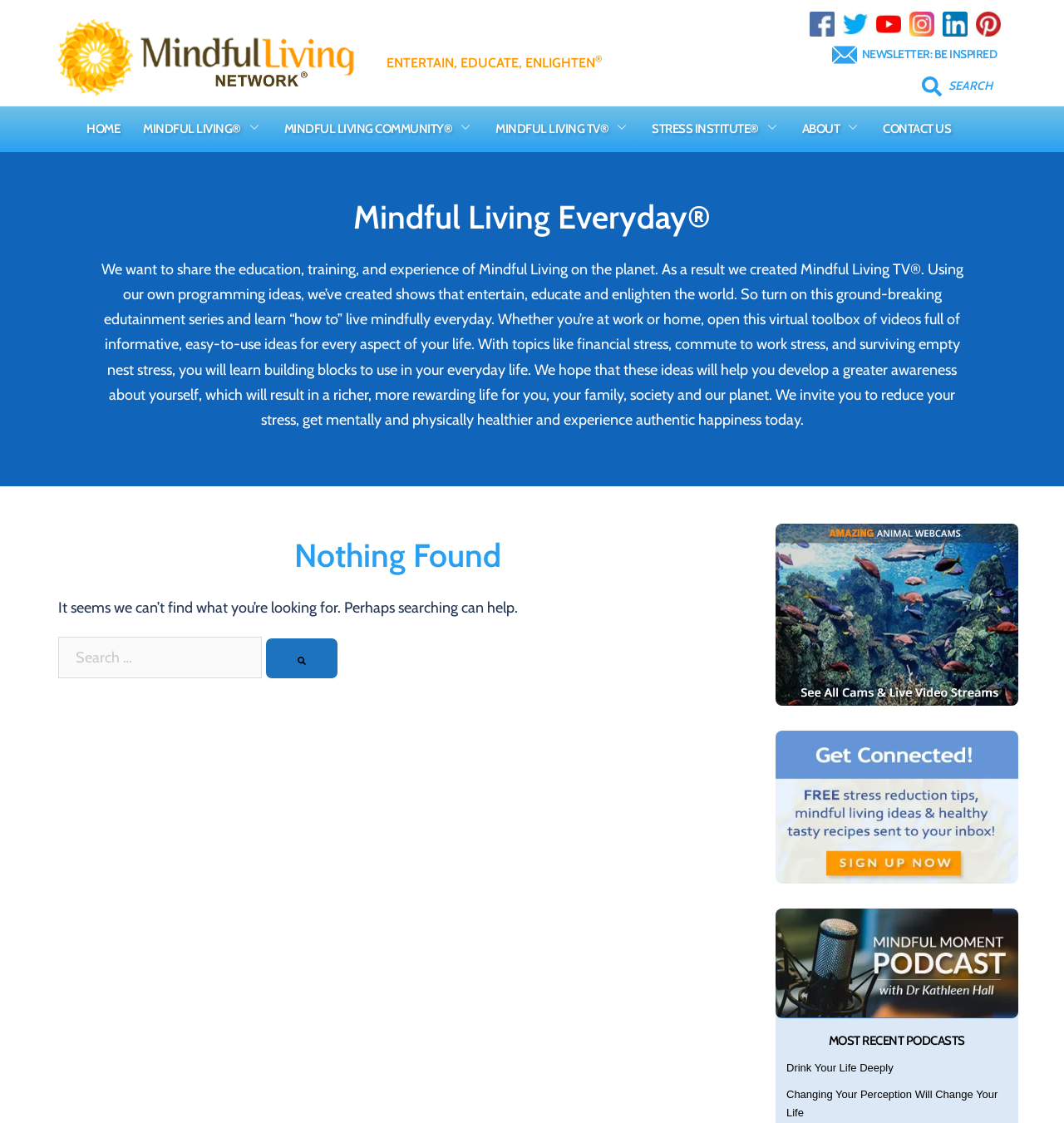Please mark the bounding box coordinates of the area that should be clicked to carry out the instruction: "Watch Mindful Living TV".

[0.466, 0.106, 0.572, 0.124]